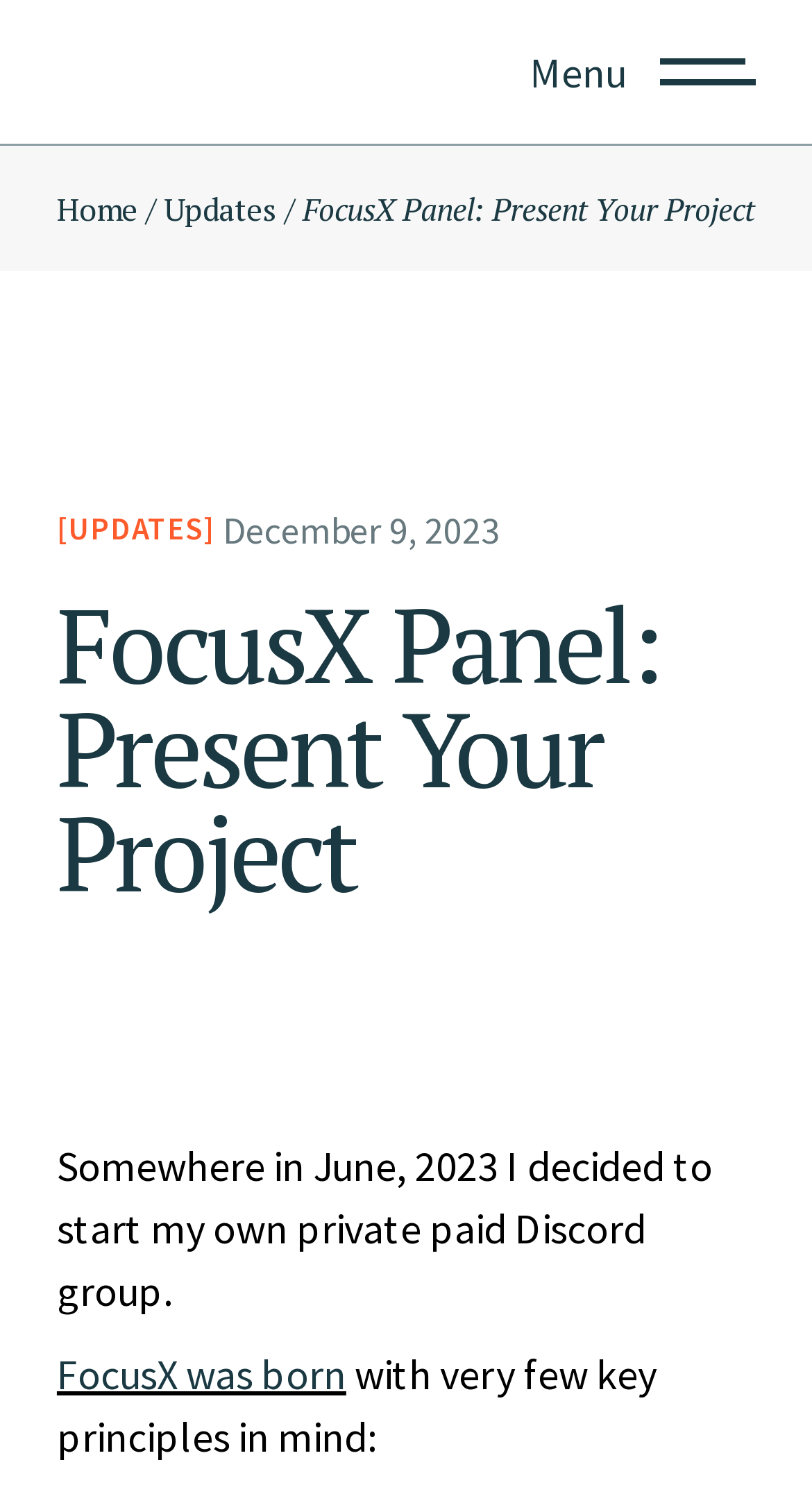How many navigation links are there?
Based on the image, give a concise answer in the form of a single word or short phrase.

3